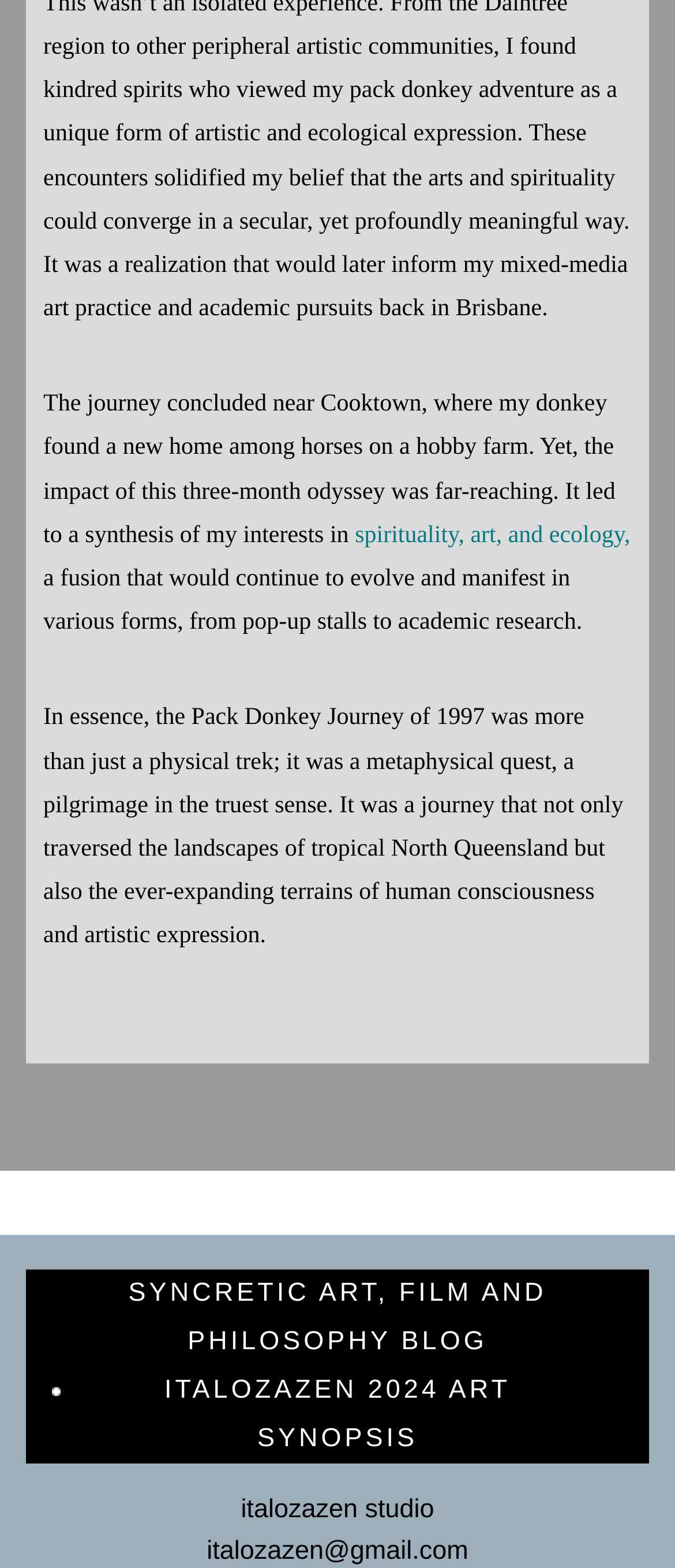Answer the following inquiry with a single word or phrase:
Where did the Pack Donkey Journey conclude?

Cooktown